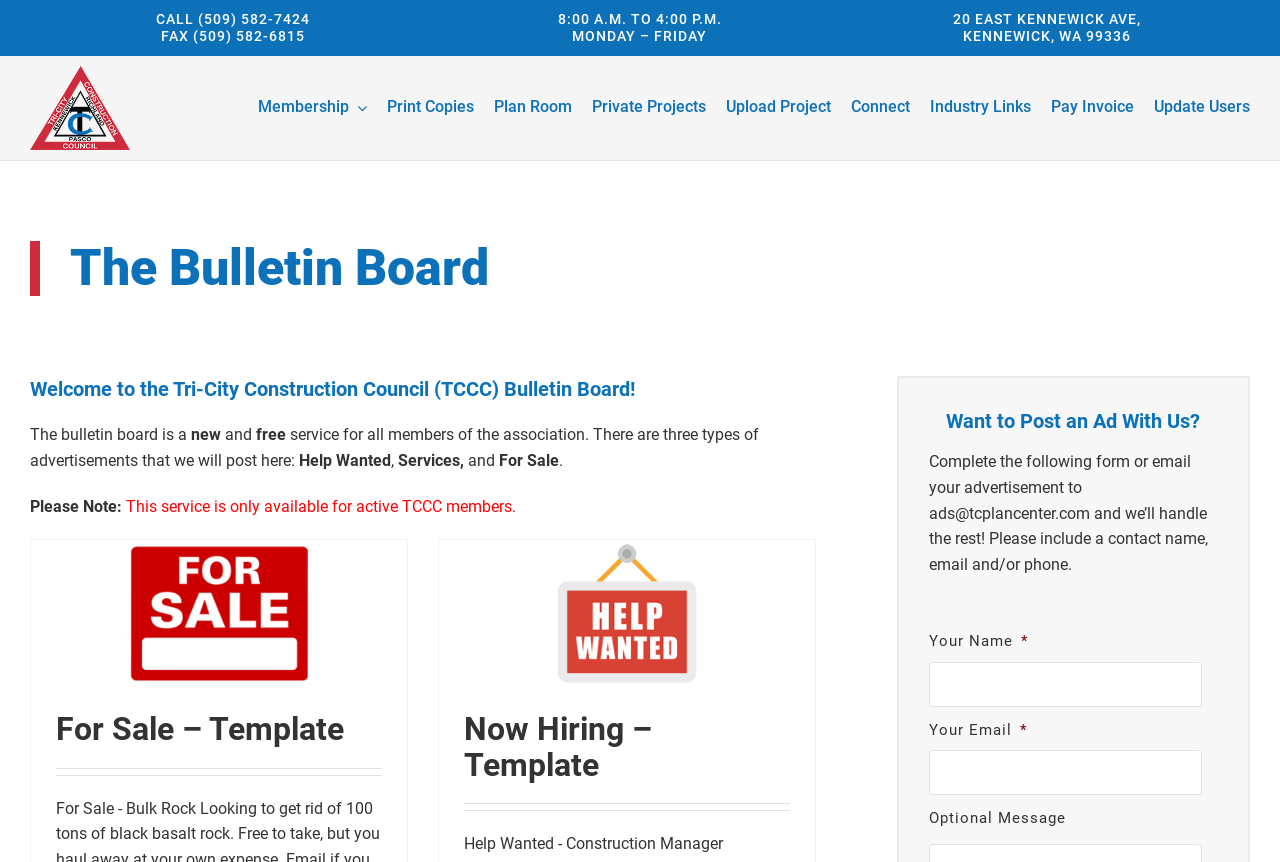Please identify the bounding box coordinates of the element I need to click to follow this instruction: "Navigate to the Membership page".

[0.202, 0.109, 0.287, 0.141]